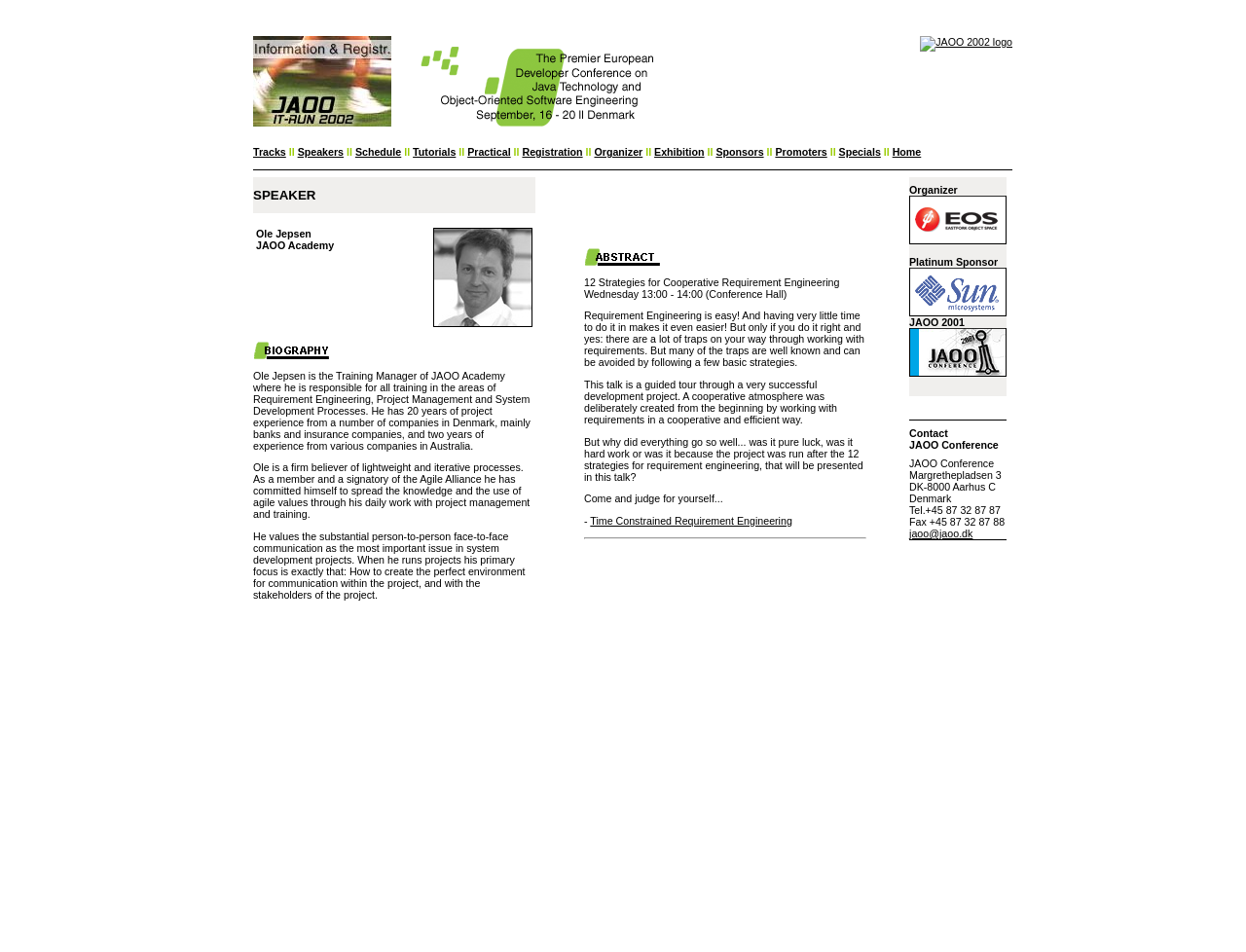Please find the bounding box for the UI component described as follows: "Time Constrained Requirement Engineering".

[0.474, 0.541, 0.636, 0.553]